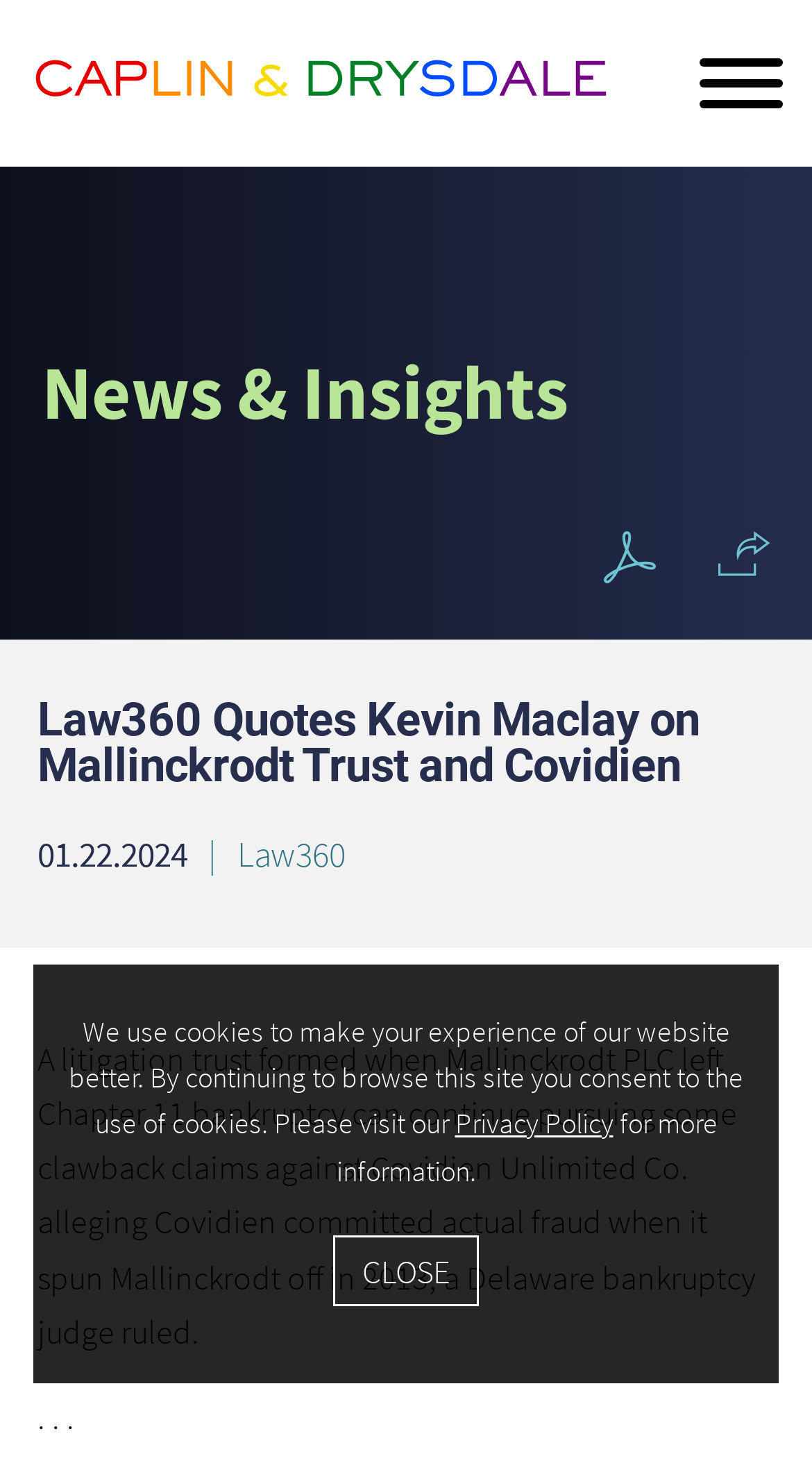Find the bounding box coordinates for the HTML element described in this sentence: "Menu". Provide the coordinates as four float numbers between 0 and 1, in the format [left, top, right, bottom].

[0.851, 0.037, 0.974, 0.079]